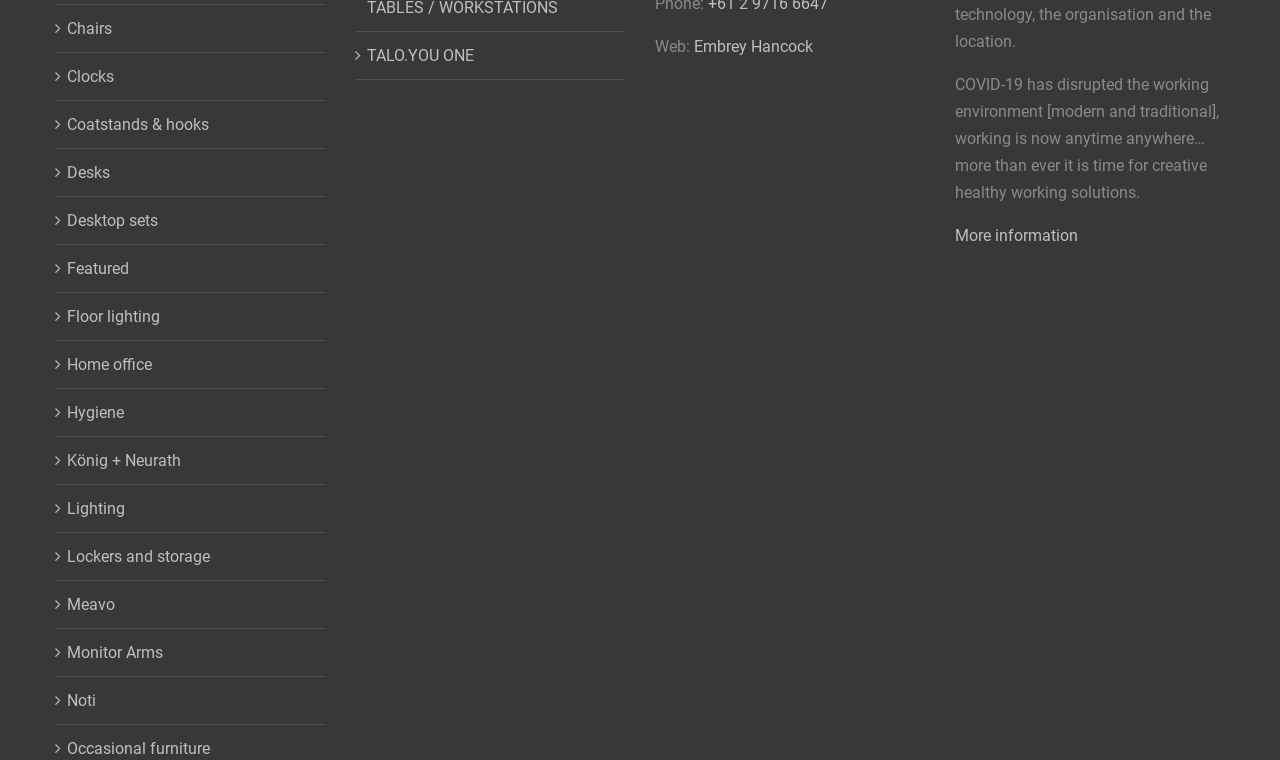Find the bounding box coordinates for the area that should be clicked to accomplish the instruction: "Learn more about Embrey Hancock".

[0.542, 0.048, 0.635, 0.073]